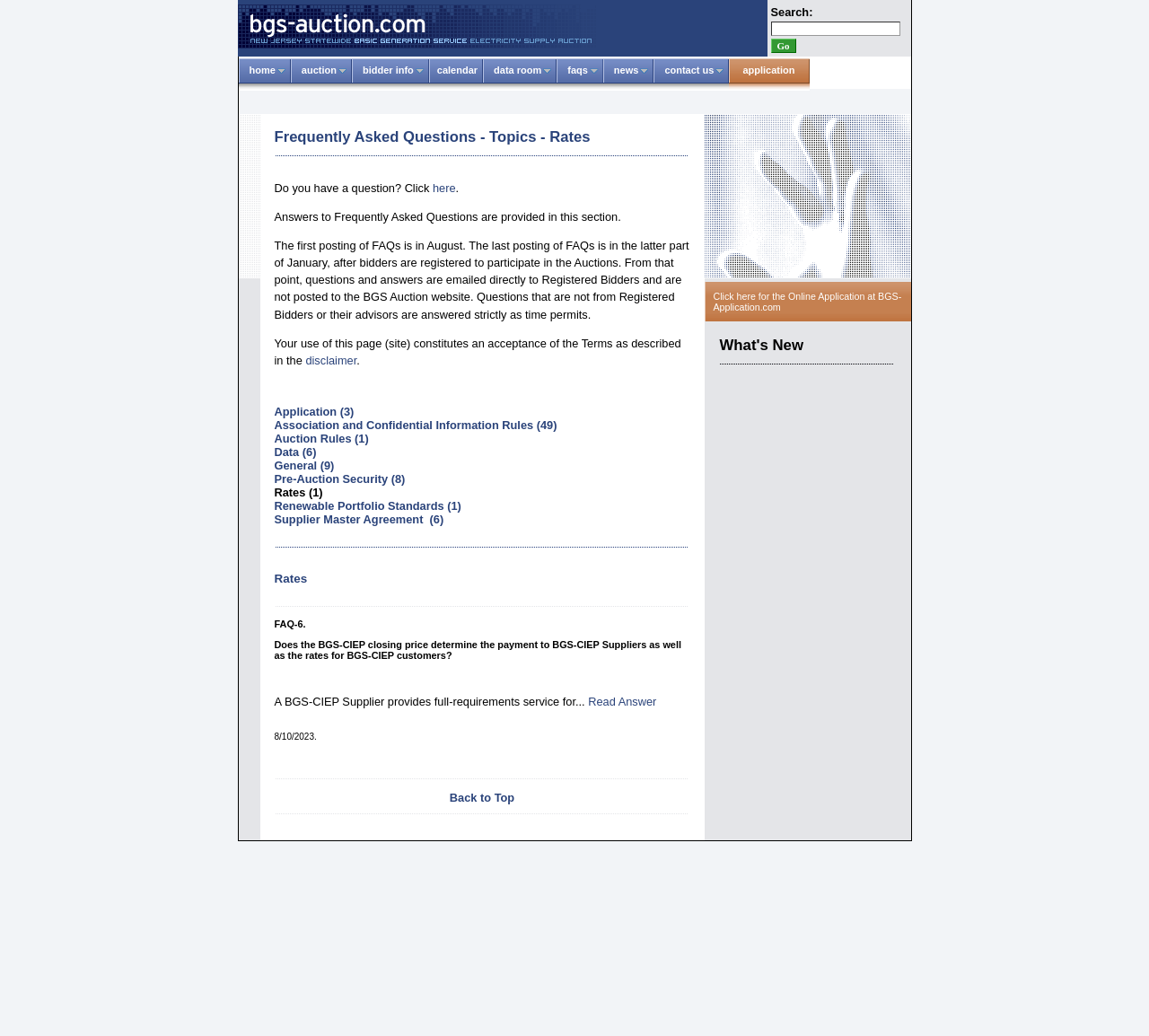Determine the bounding box coordinates for the area that needs to be clicked to fulfill this task: "Search for essays". The coordinates must be given as four float numbers between 0 and 1, i.e., [left, top, right, bottom].

None